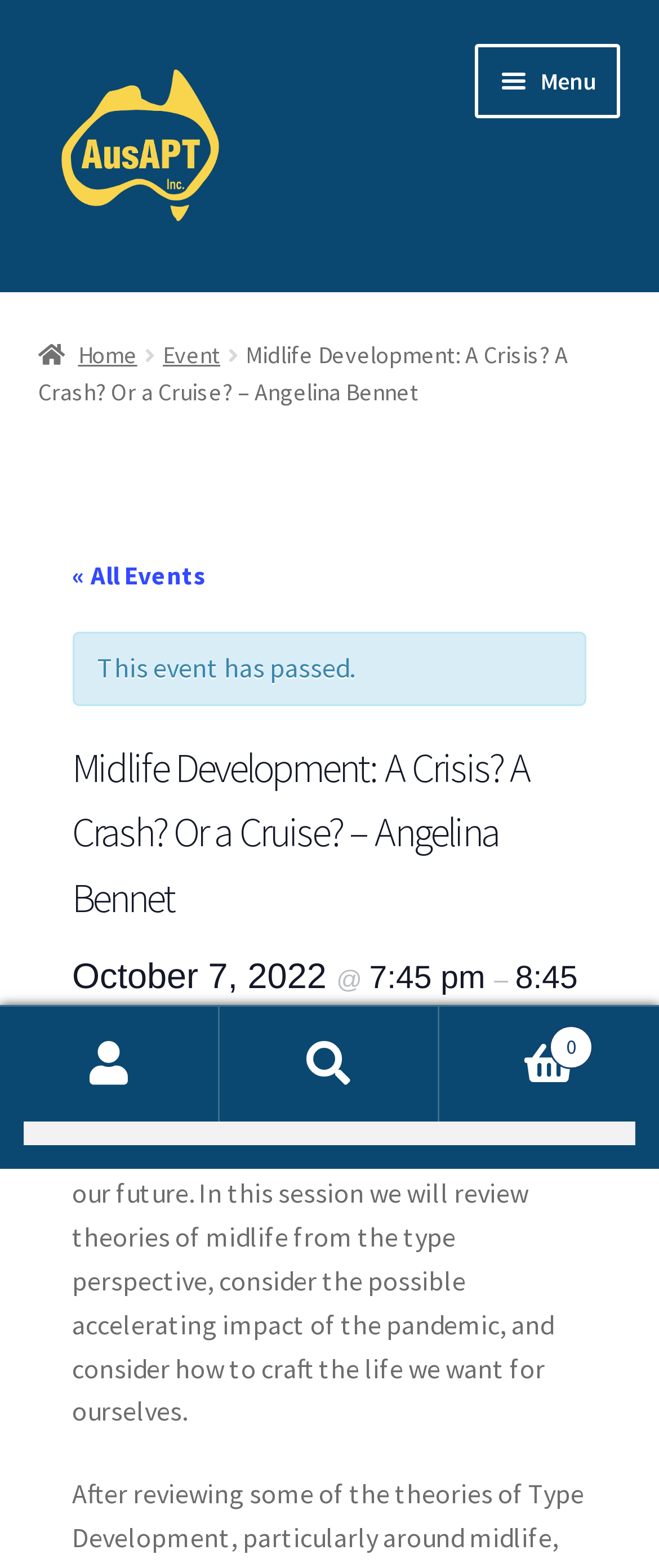Locate the bounding box coordinates of the clickable part needed for the task: "View 'My Account'".

[0.0, 0.642, 0.333, 0.715]